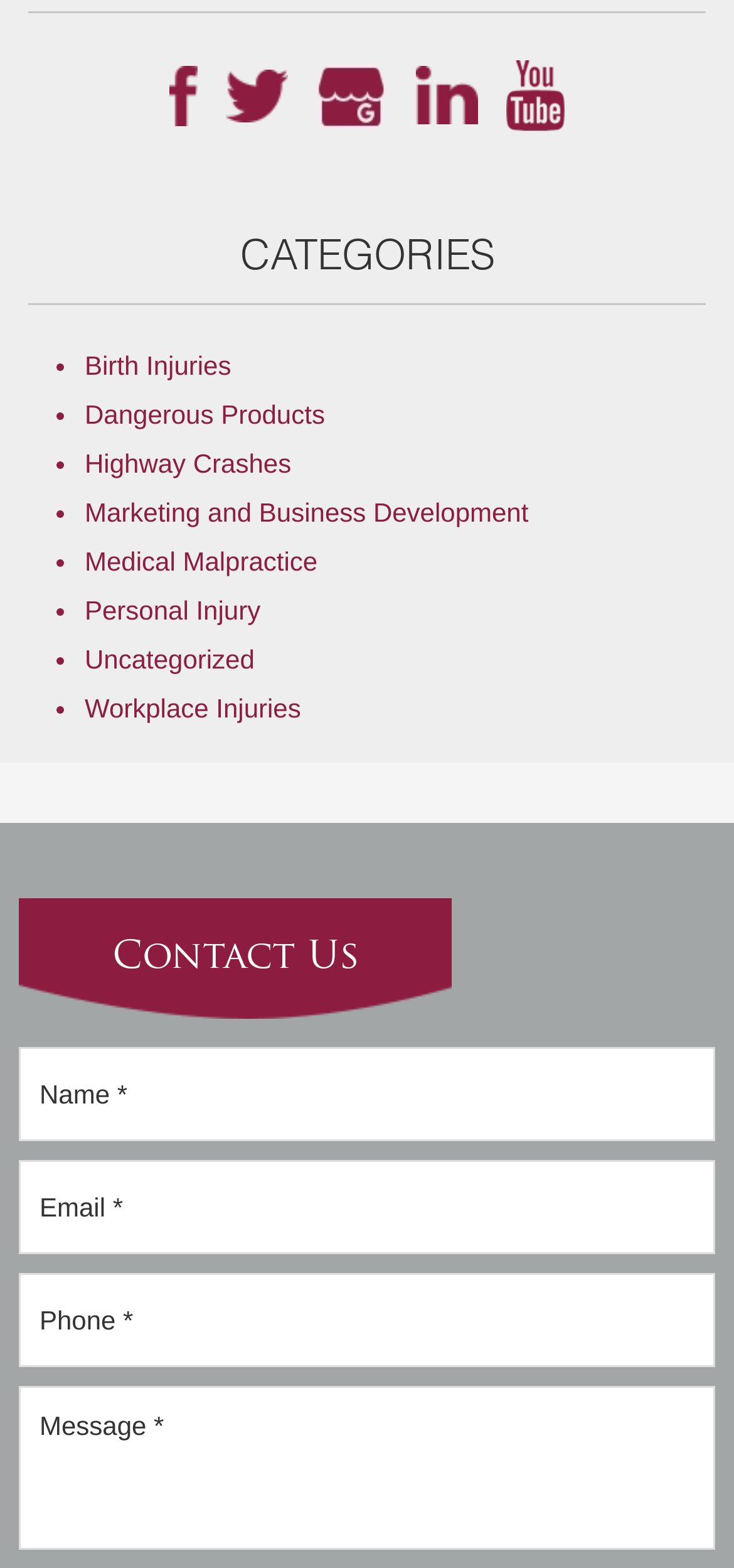Pinpoint the bounding box coordinates for the area that should be clicked to perform the following instruction: "select Birth Injuries".

[0.115, 0.224, 0.315, 0.243]